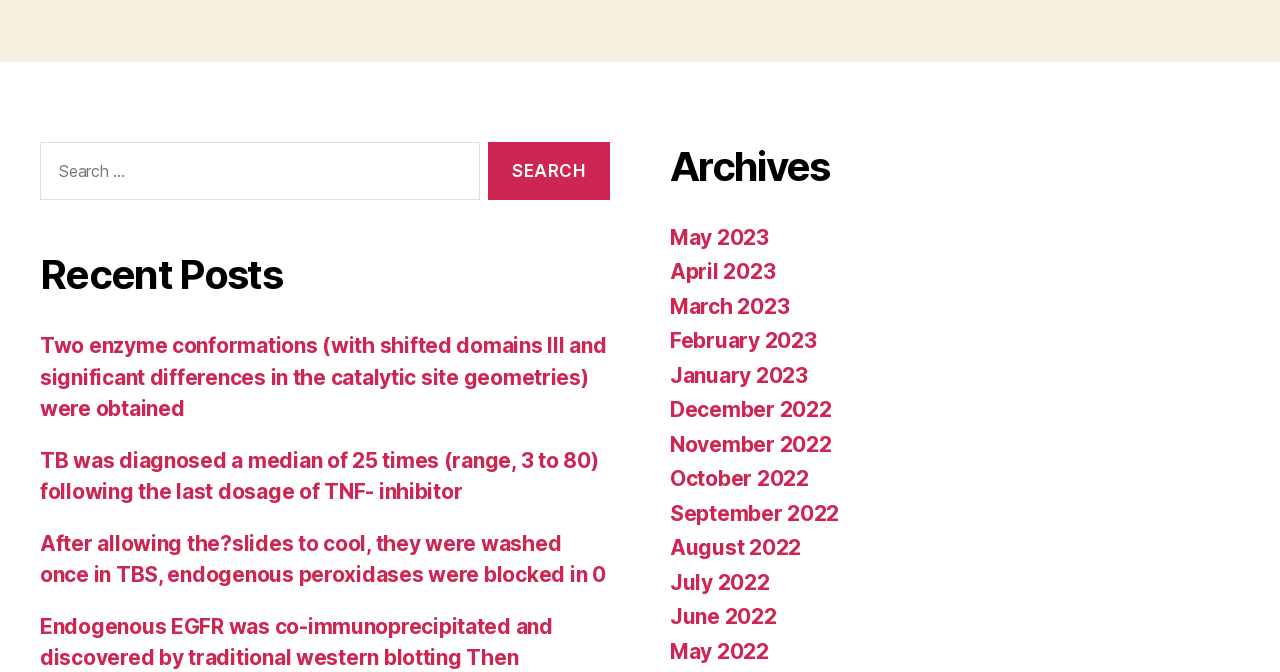Determine the bounding box coordinates for the area you should click to complete the following instruction: "Click on the first link".

[0.031, 0.496, 0.474, 0.627]